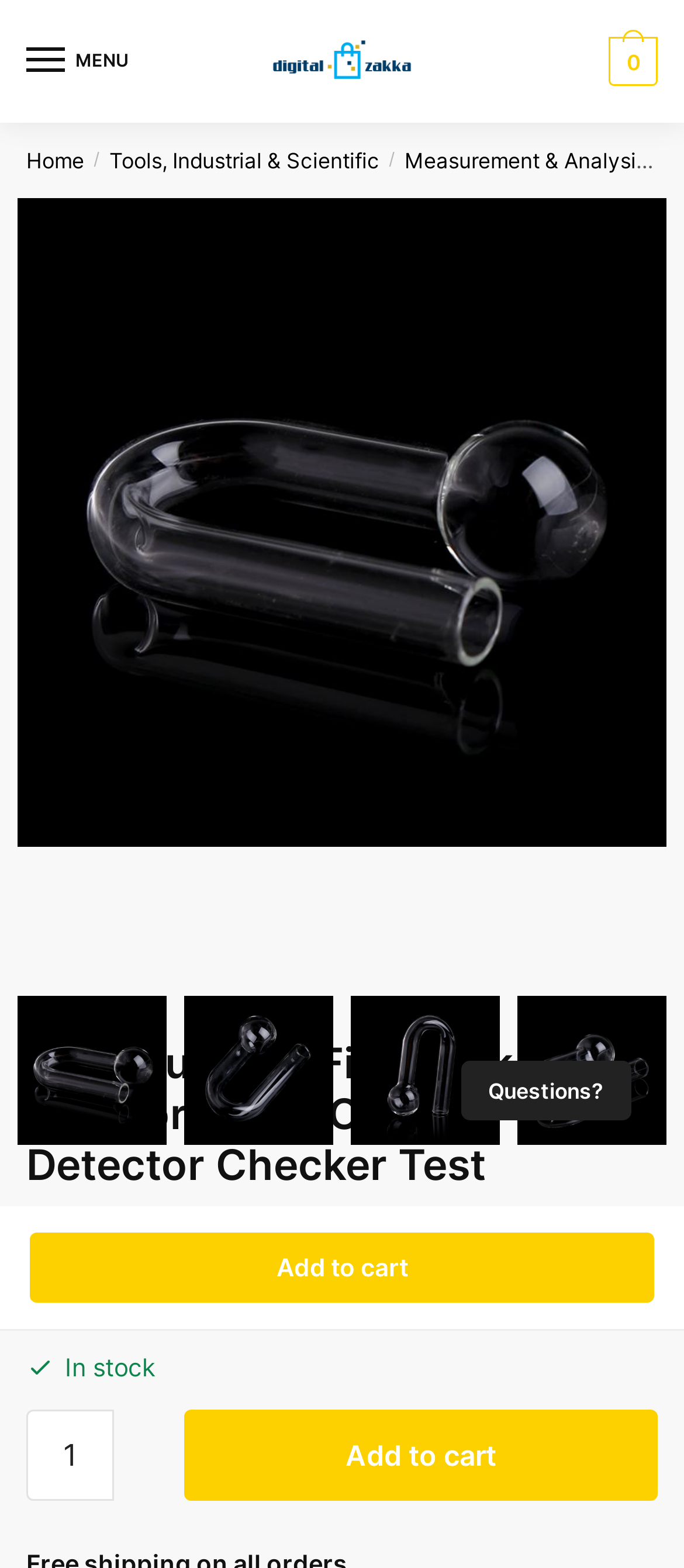Based on the image, provide a detailed and complete answer to the question: 
What is the product name?

The product name can be found in the heading element on the webpage, which is '1Pc Aquarium Fish Tank CO2 Monitor Grass Cylinder Detector Checker Test'. This is the main title of the product being displayed on the webpage.